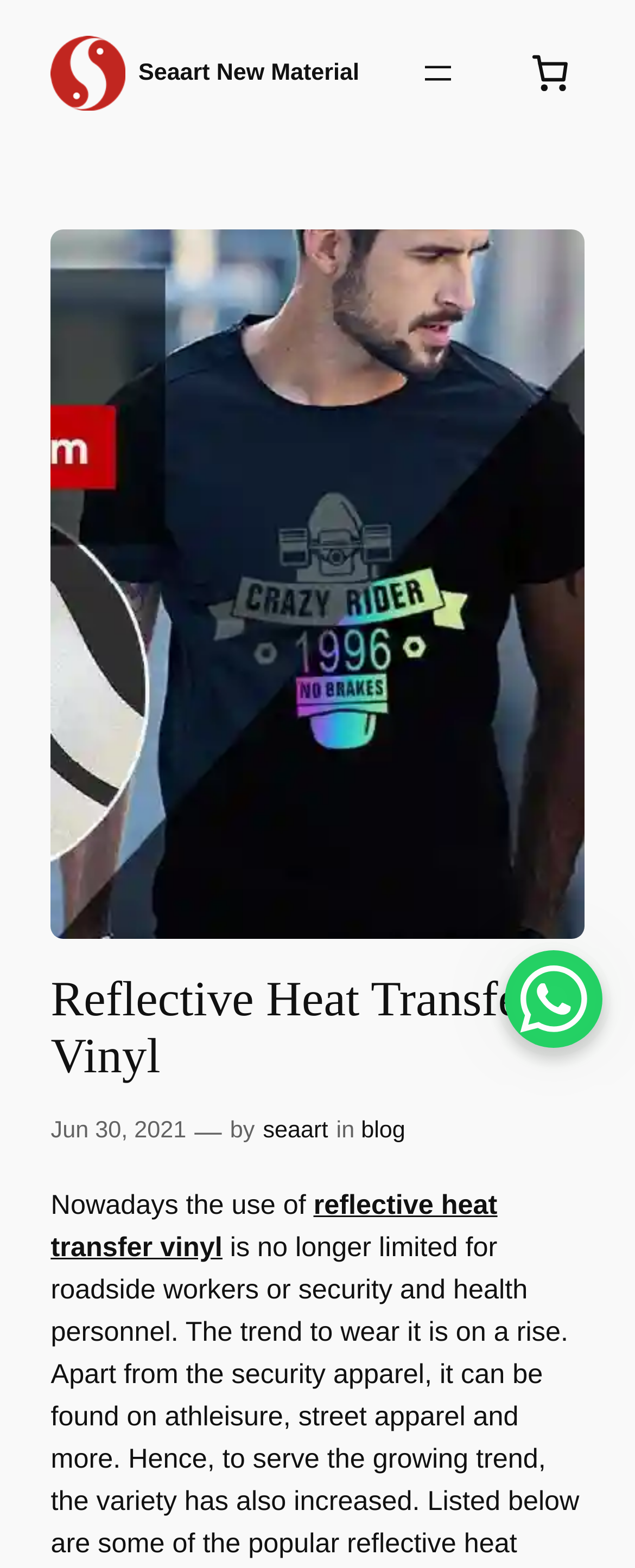Using the element description: "reflective heat transfer vinyl", determine the bounding box coordinates. The coordinates should be in the format [left, top, right, bottom], with values between 0 and 1.

[0.08, 0.759, 0.783, 0.805]